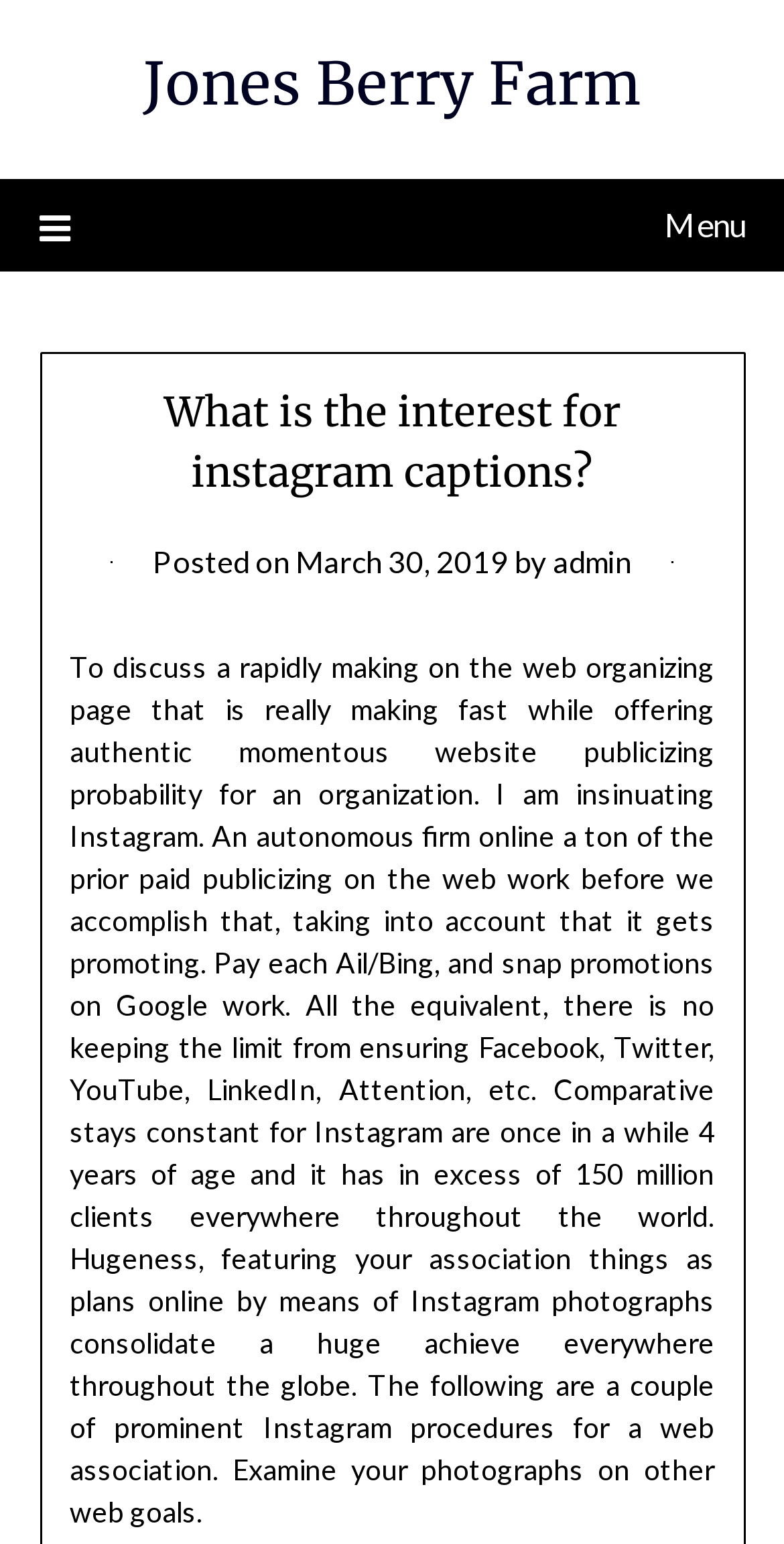Given the following UI element description: "Jones Berry Farm", find the bounding box coordinates in the webpage screenshot.

[0.182, 0.03, 0.818, 0.078]